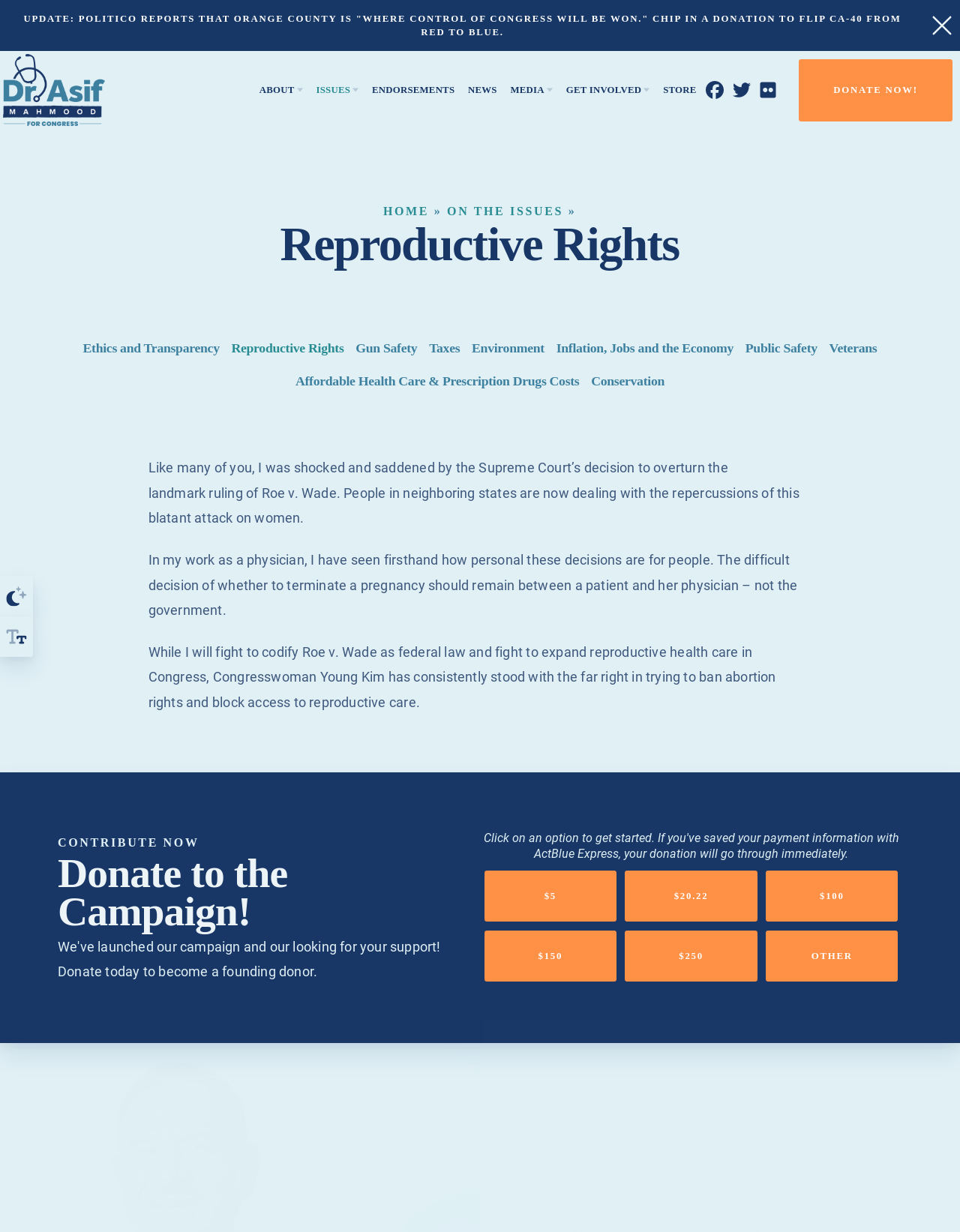Provide the bounding box coordinates of the section that needs to be clicked to accomplish the following instruction: "Read about Reproductive Rights."

[0.03, 0.181, 0.97, 0.216]